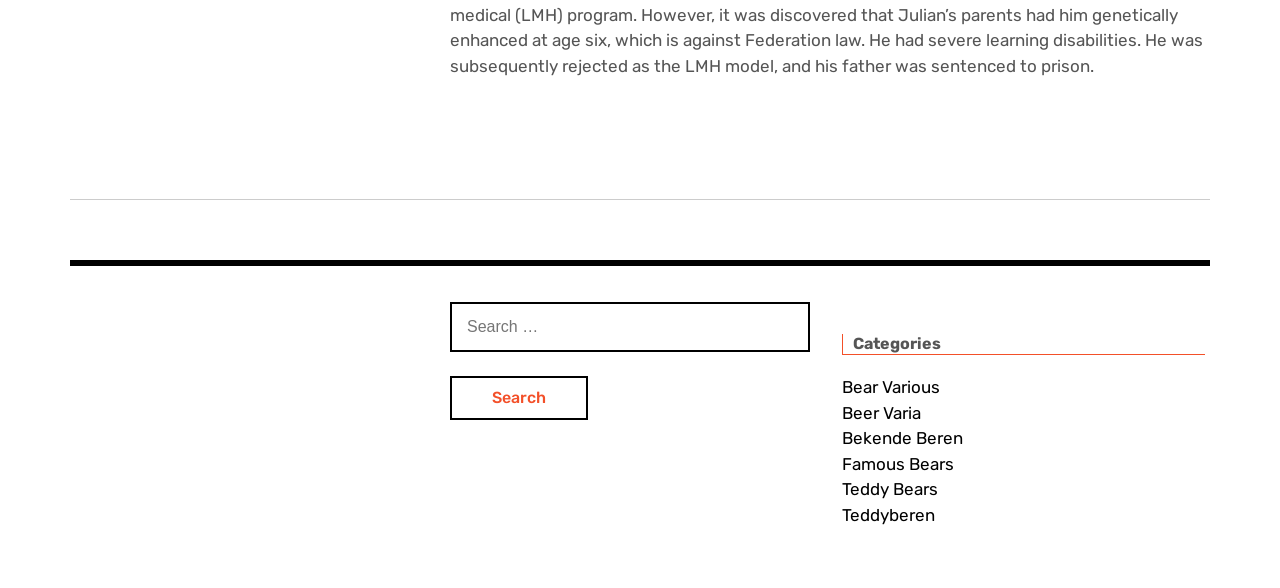Pinpoint the bounding box coordinates of the area that must be clicked to complete this instruction: "Search for something".

[0.352, 0.514, 0.633, 0.599]